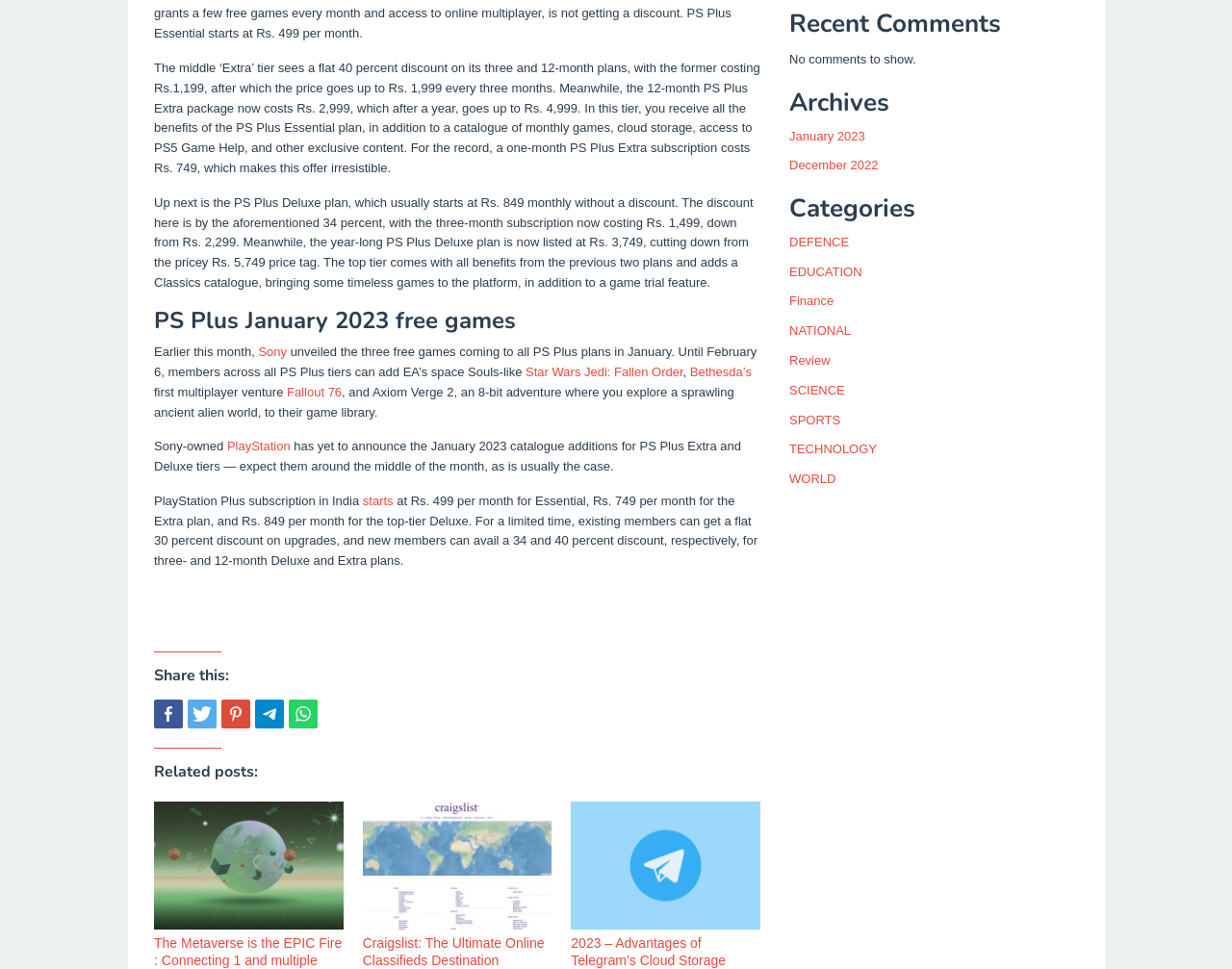Calculate the bounding box coordinates for the UI element based on the following description: "SPORTS". Ensure the coordinates are four float numbers between 0 and 1, i.e., [left, top, right, bottom].

[0.641, 0.426, 0.682, 0.44]